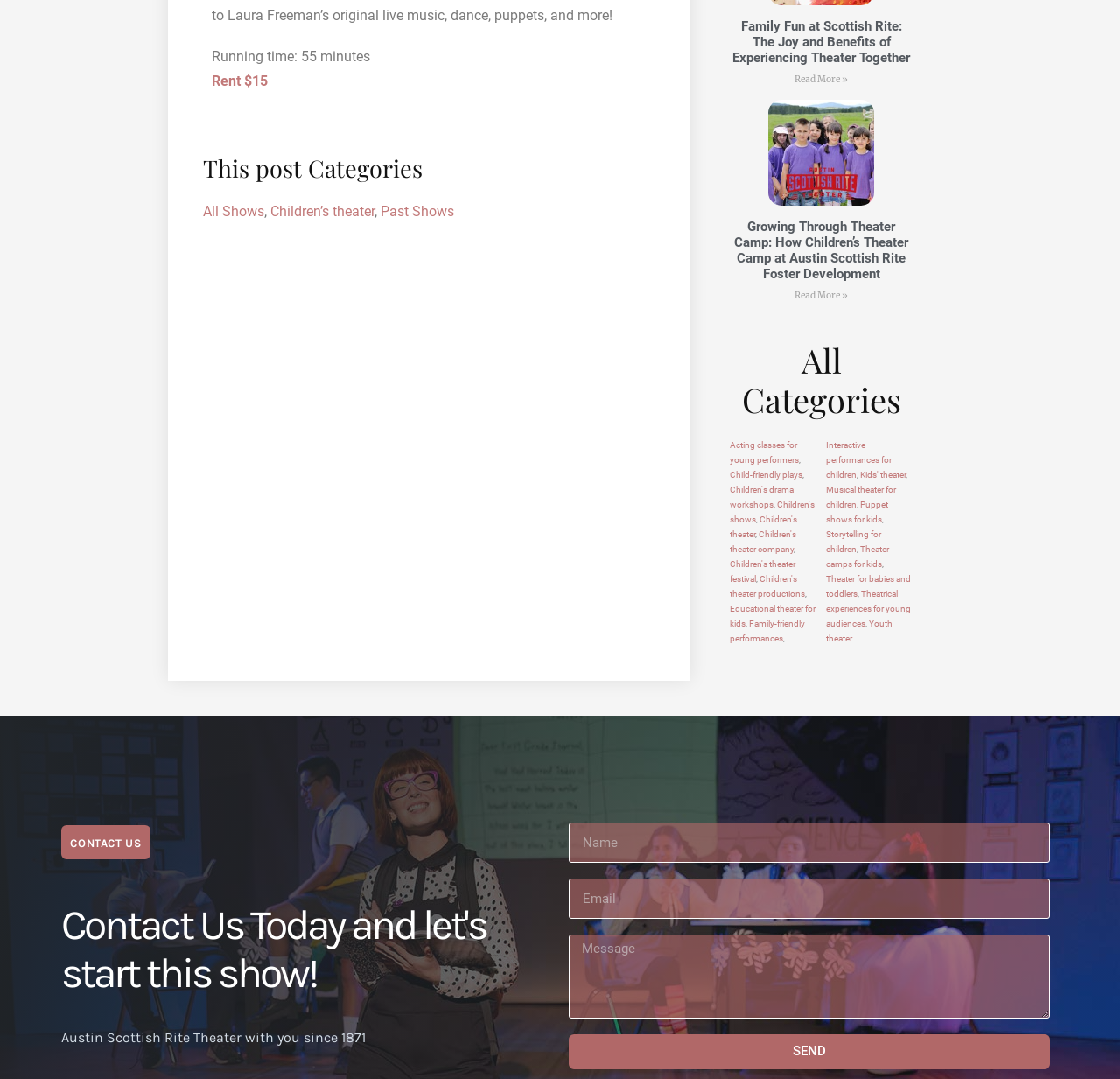Locate the bounding box coordinates of the clickable area to execute the instruction: "Read more about Family Fun at Scottish Rite". Provide the coordinates as four float numbers between 0 and 1, represented as [left, top, right, bottom].

[0.709, 0.068, 0.757, 0.079]